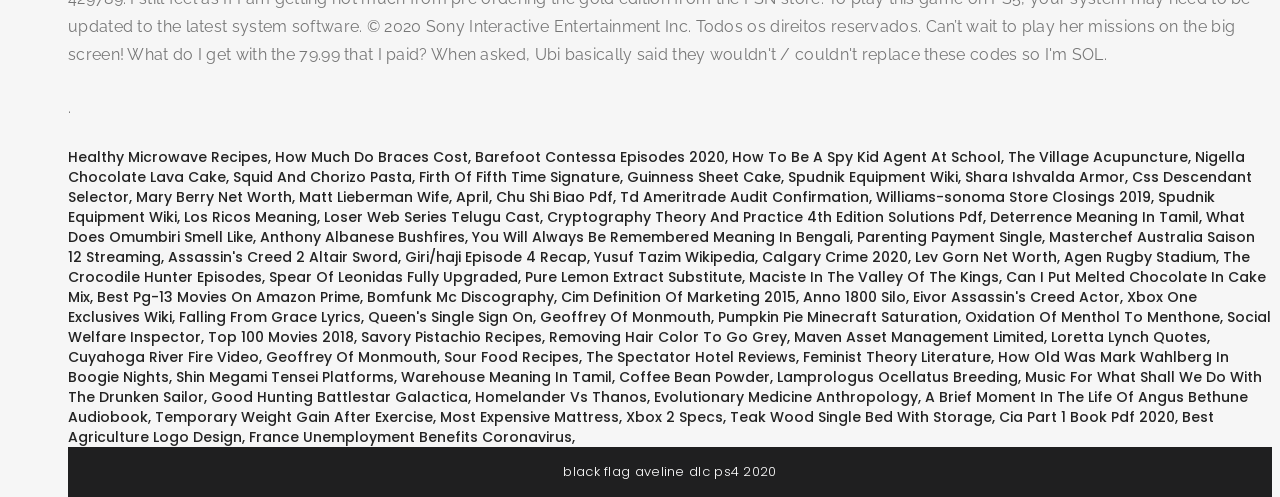Please identify the bounding box coordinates of the element that needs to be clicked to execute the following command: "Follow on Facebook". Provide the bounding box using four float numbers between 0 and 1, formatted as [left, top, right, bottom].

None